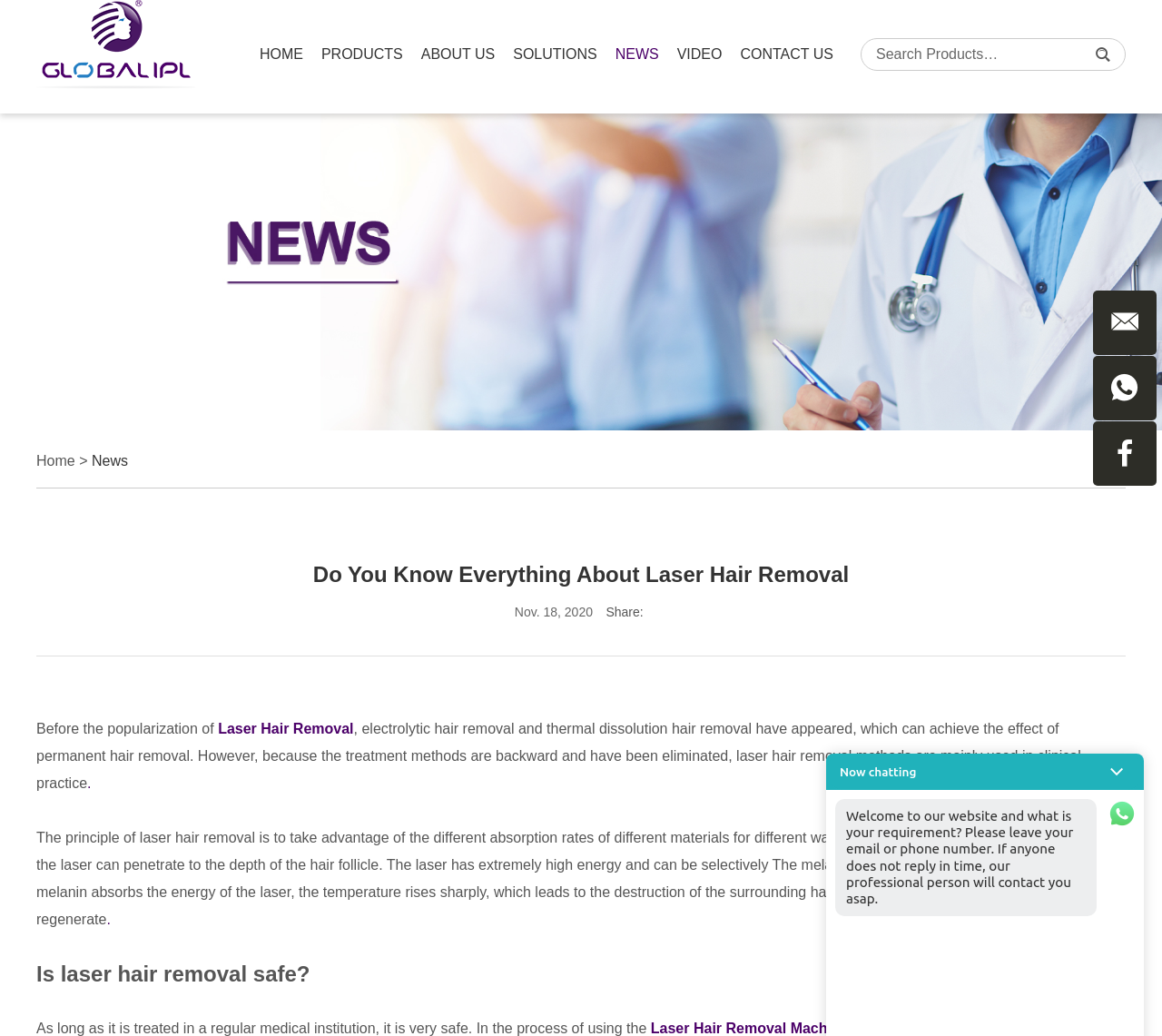Find and indicate the bounding box coordinates of the region you should select to follow the given instruction: "Read the news article".

[0.031, 0.695, 0.188, 0.71]